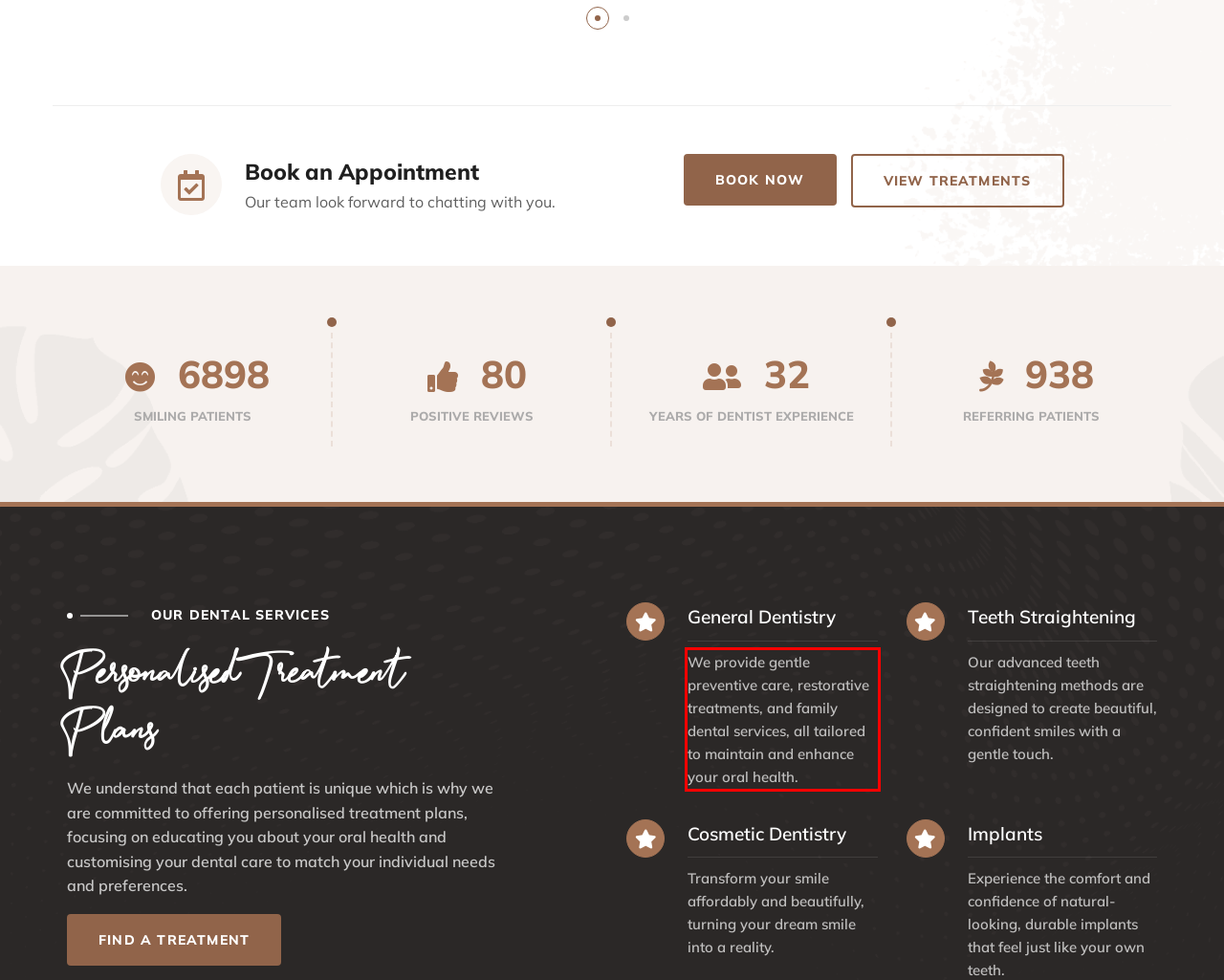Identify the red bounding box in the webpage screenshot and perform OCR to generate the text content enclosed.

We provide gentle preventive care, restorative treatments, and family dental services, all tailored to maintain and enhance your oral health.